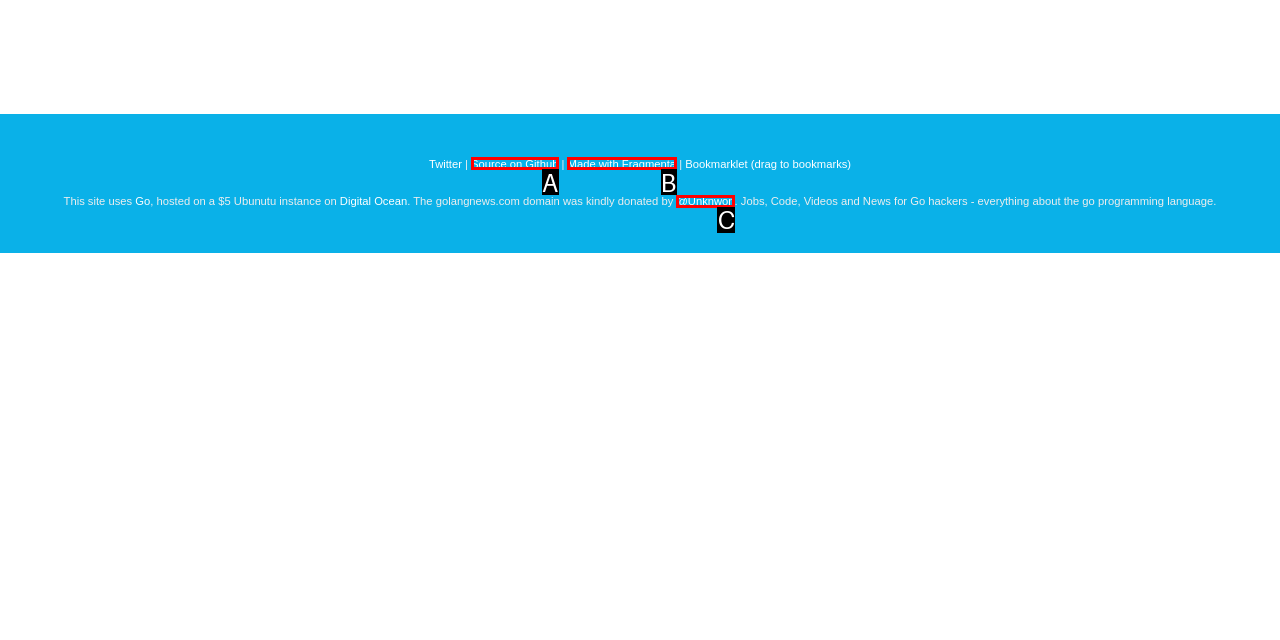Based on the description Source on Github, identify the most suitable HTML element from the options. Provide your answer as the corresponding letter.

A